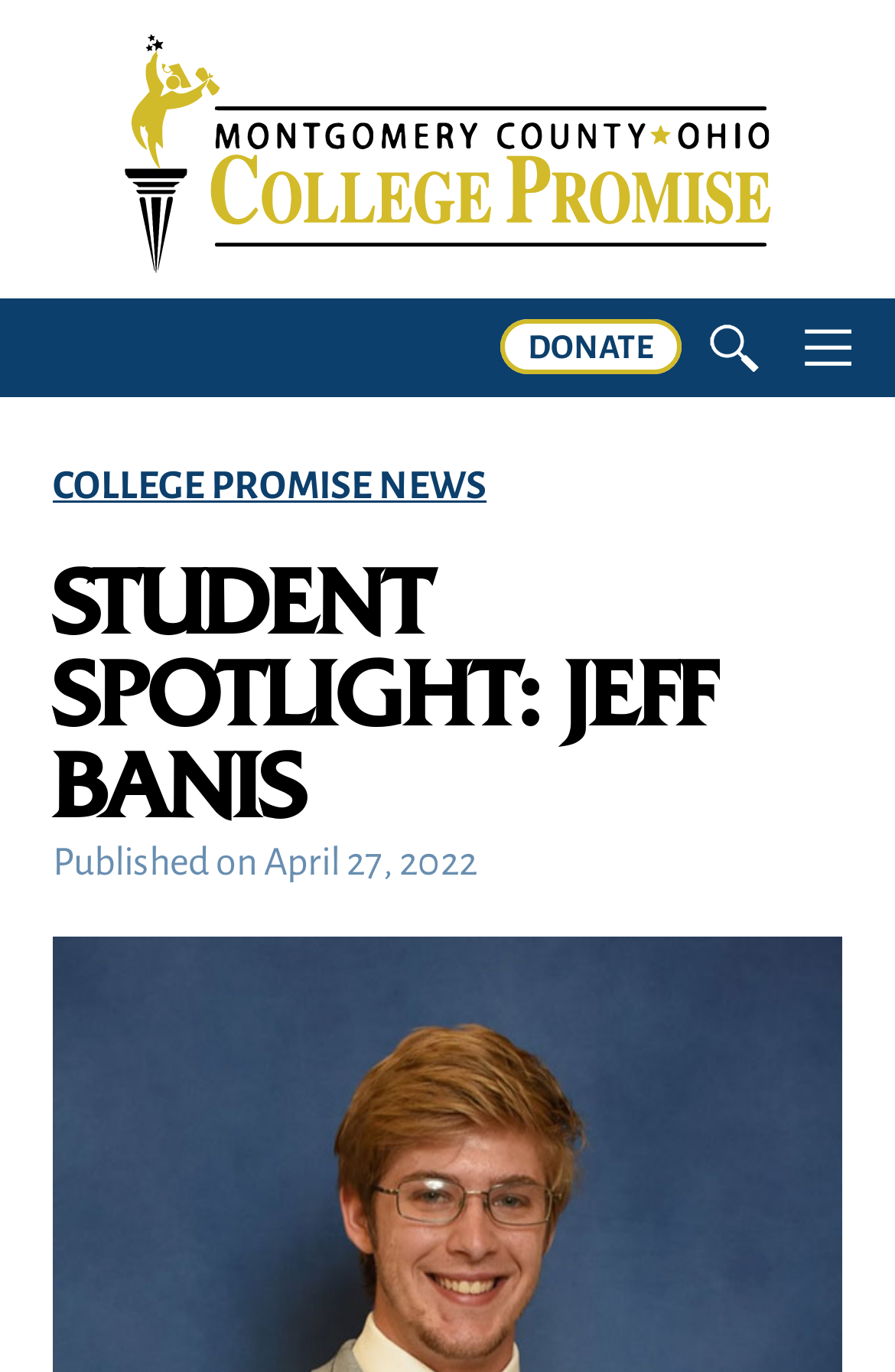How many links are present in the top section of the webpage?
Provide a detailed and well-explained answer to the question.

I can count the number of link elements in the top section of the webpage, which includes the link to 'DONATE', the 'Mobile Search Icon' link, and another link element, totaling 3 links.